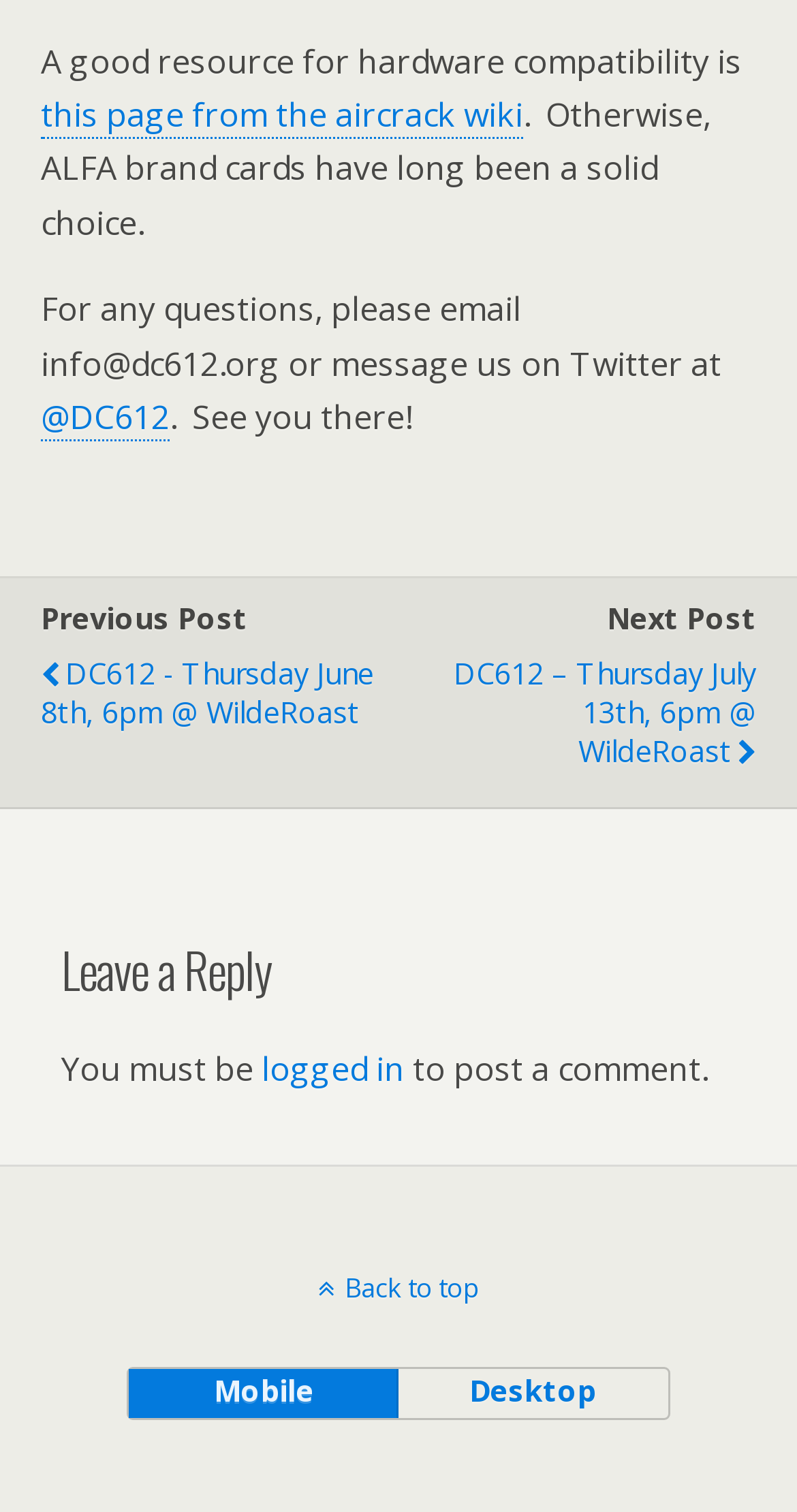How can users contact the website administrators? Examine the screenshot and reply using just one word or a brief phrase.

Email or Twitter